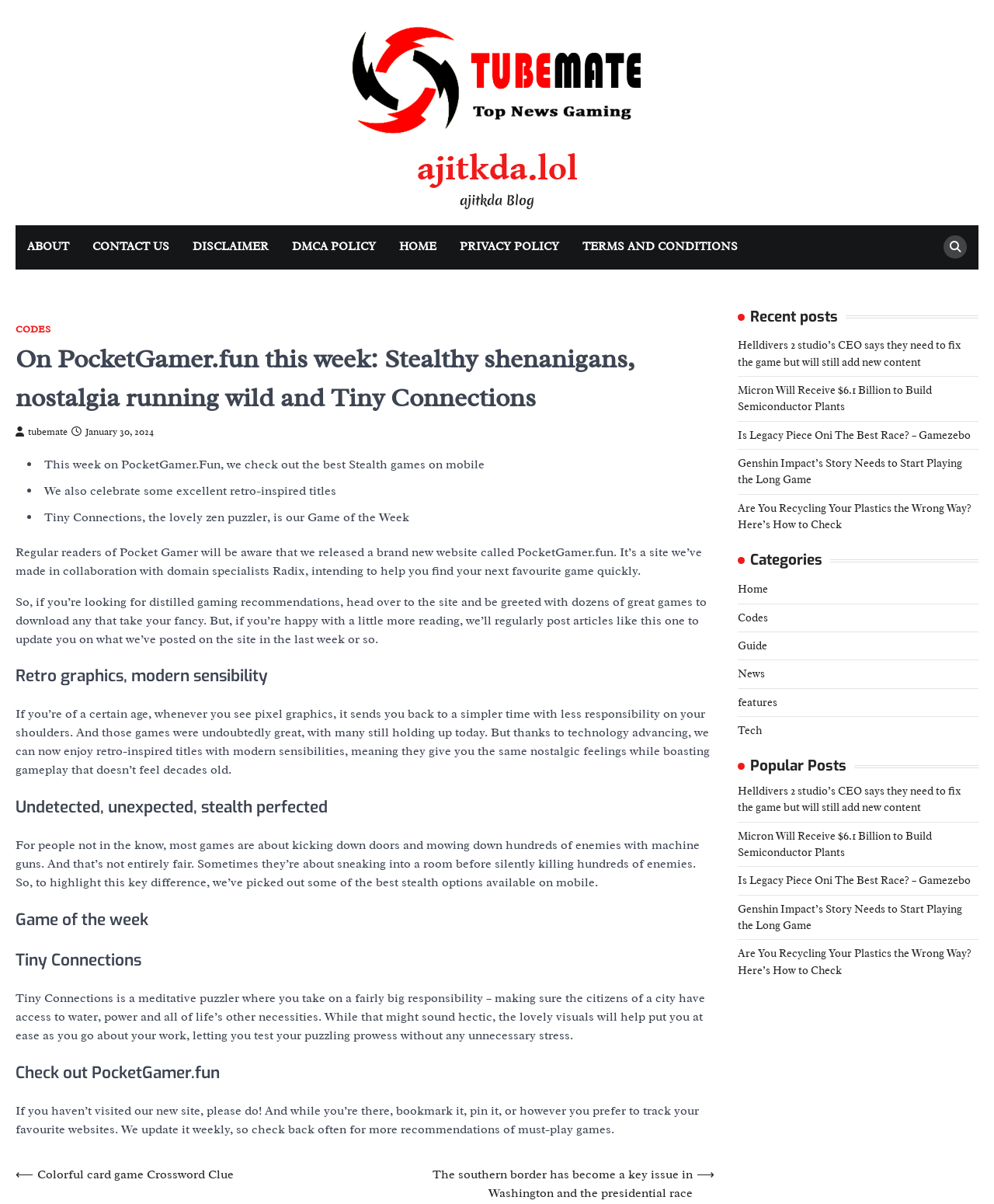Identify the bounding box coordinates for the UI element that matches this description: "January 30, 2024".

[0.072, 0.354, 0.155, 0.364]